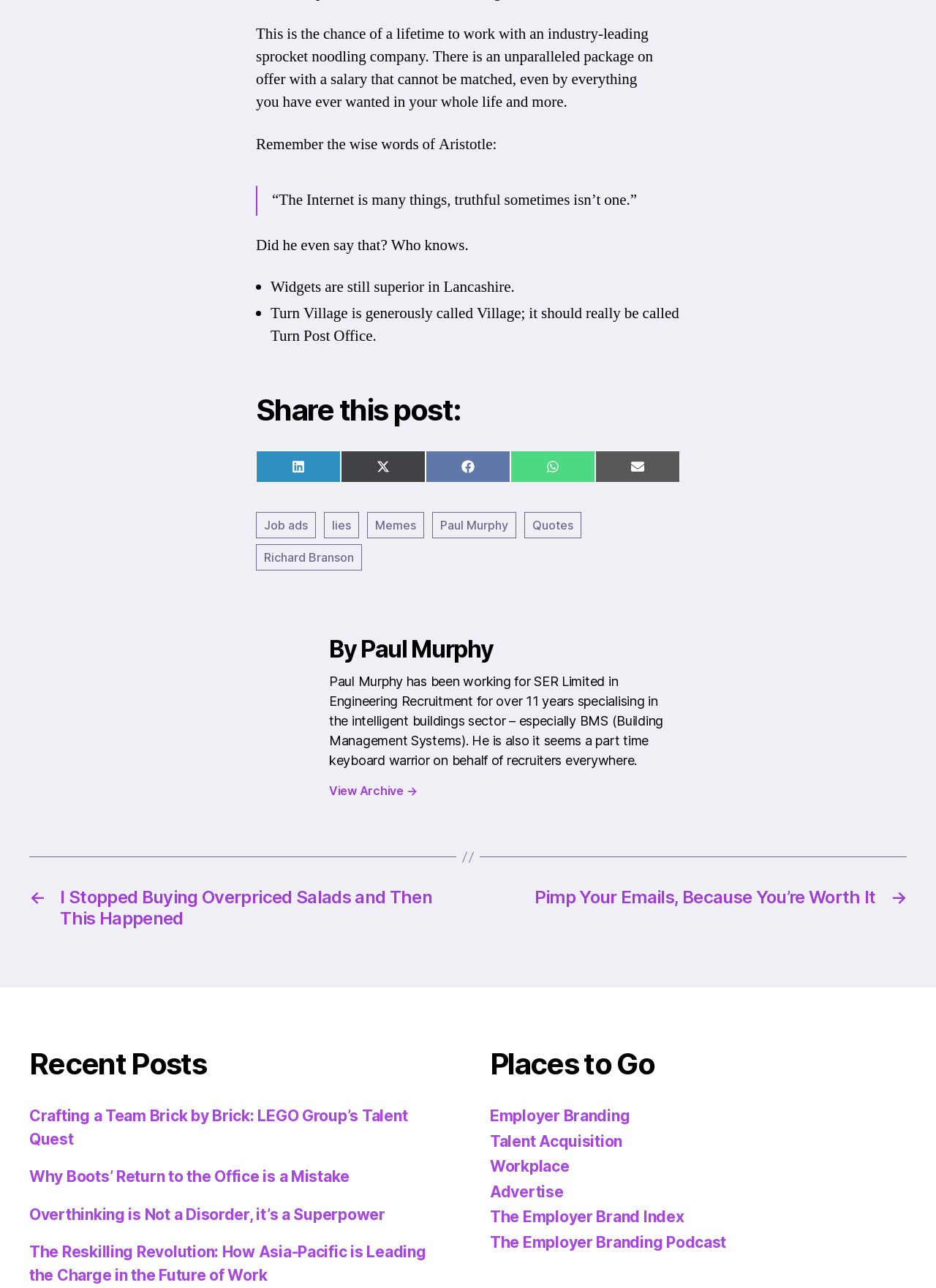Please pinpoint the bounding box coordinates for the region I should click to adhere to this instruction: "Explore the Employer Brand Index".

[0.523, 0.938, 0.731, 0.952]